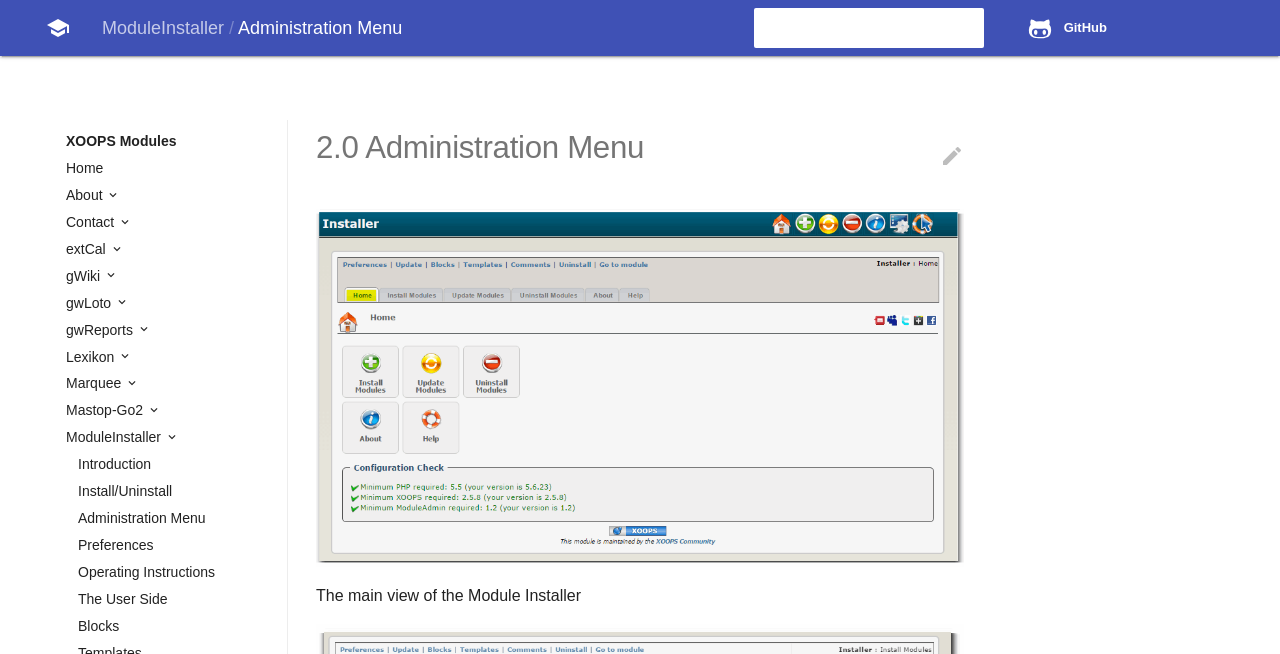Please determine the bounding box coordinates for the element that should be clicked to follow these instructions: "Go to GitHub".

[0.794, 0.006, 0.964, 0.08]